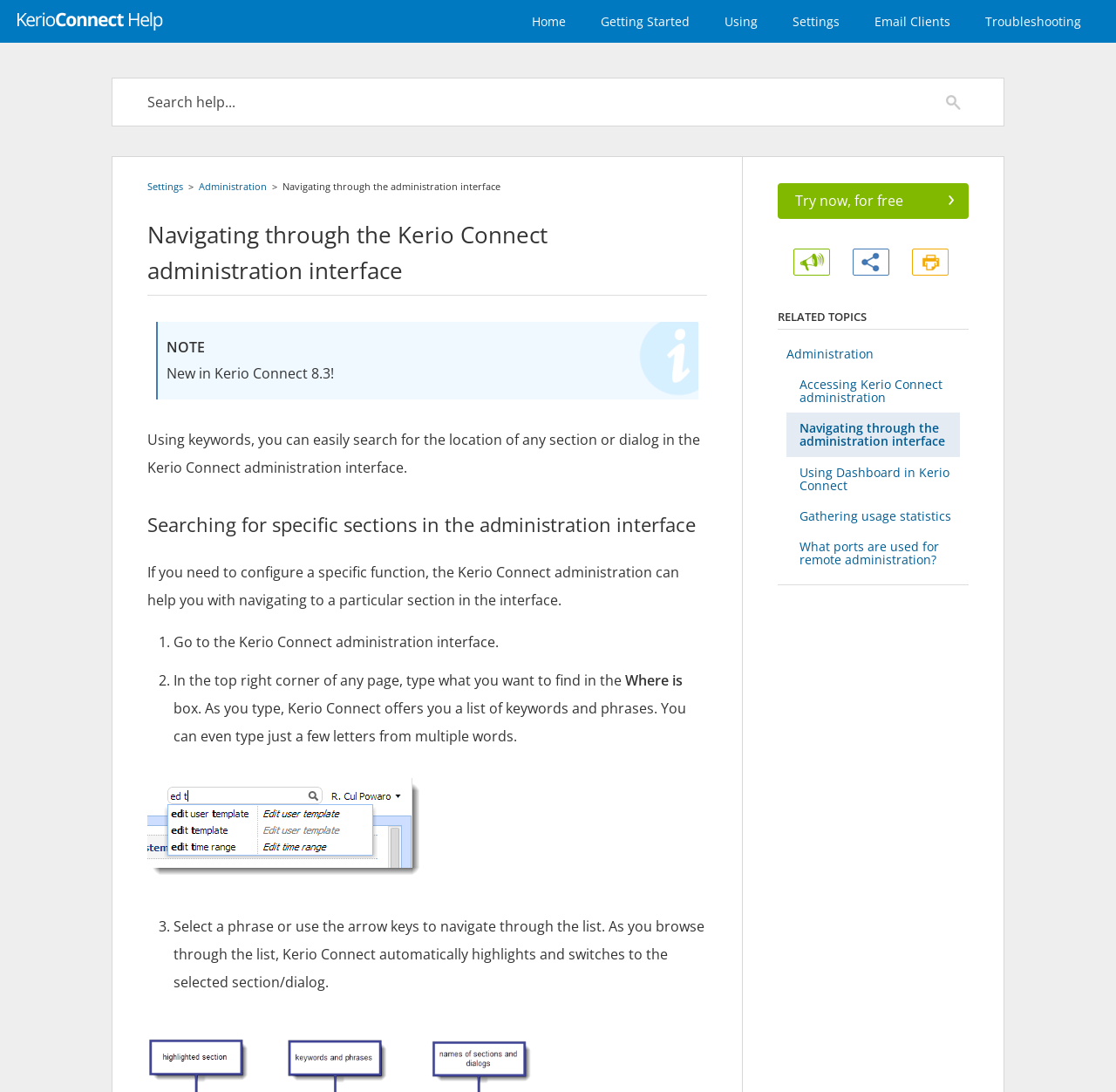Please extract the primary headline from the webpage.

Navigating through the Kerio Connect administration interface